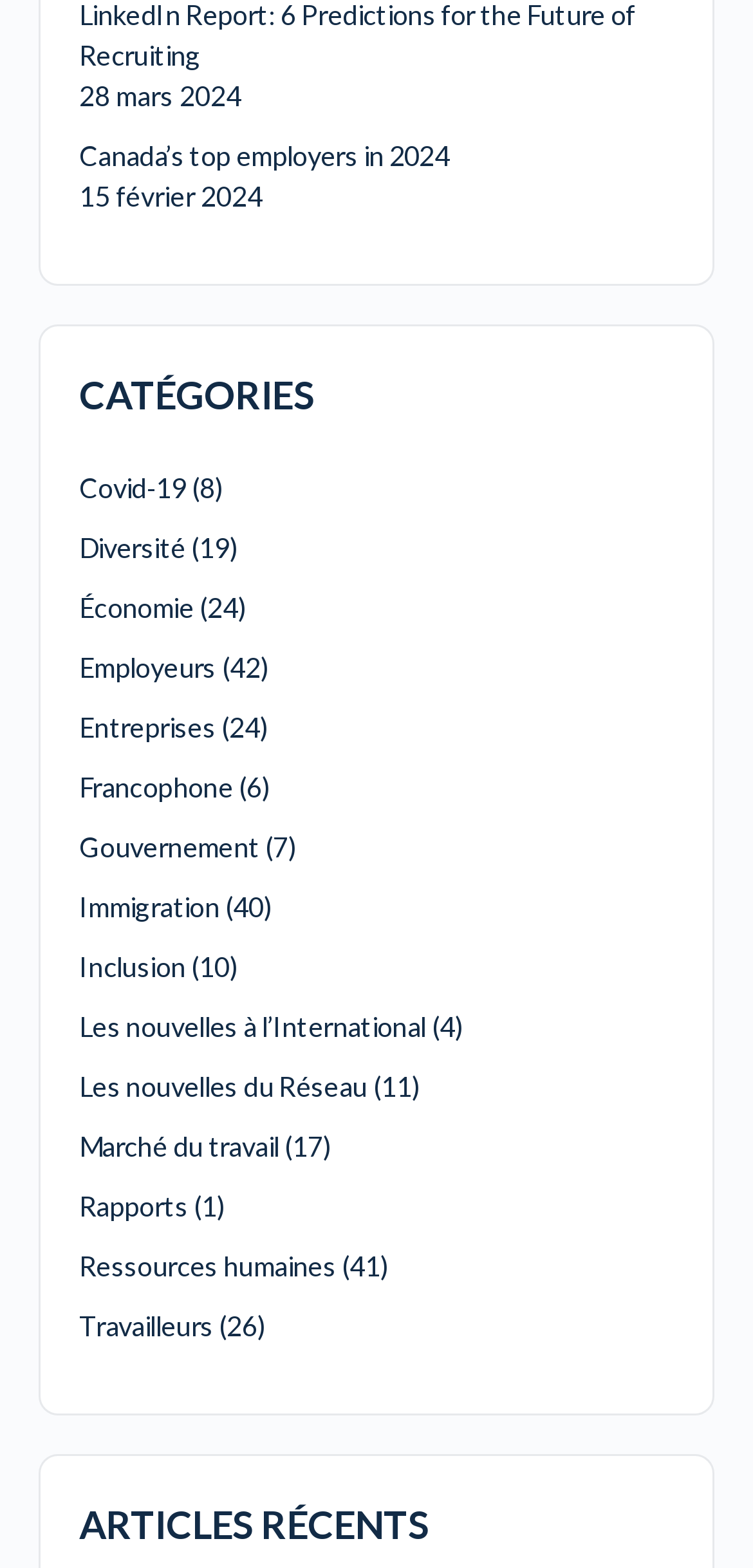What is the date mentioned at the top of the page?
Using the information from the image, provide a comprehensive answer to the question.

The date '28 mars 2024' is mentioned at the top of the page, which is likely to be a relevant date for the content of the webpage.